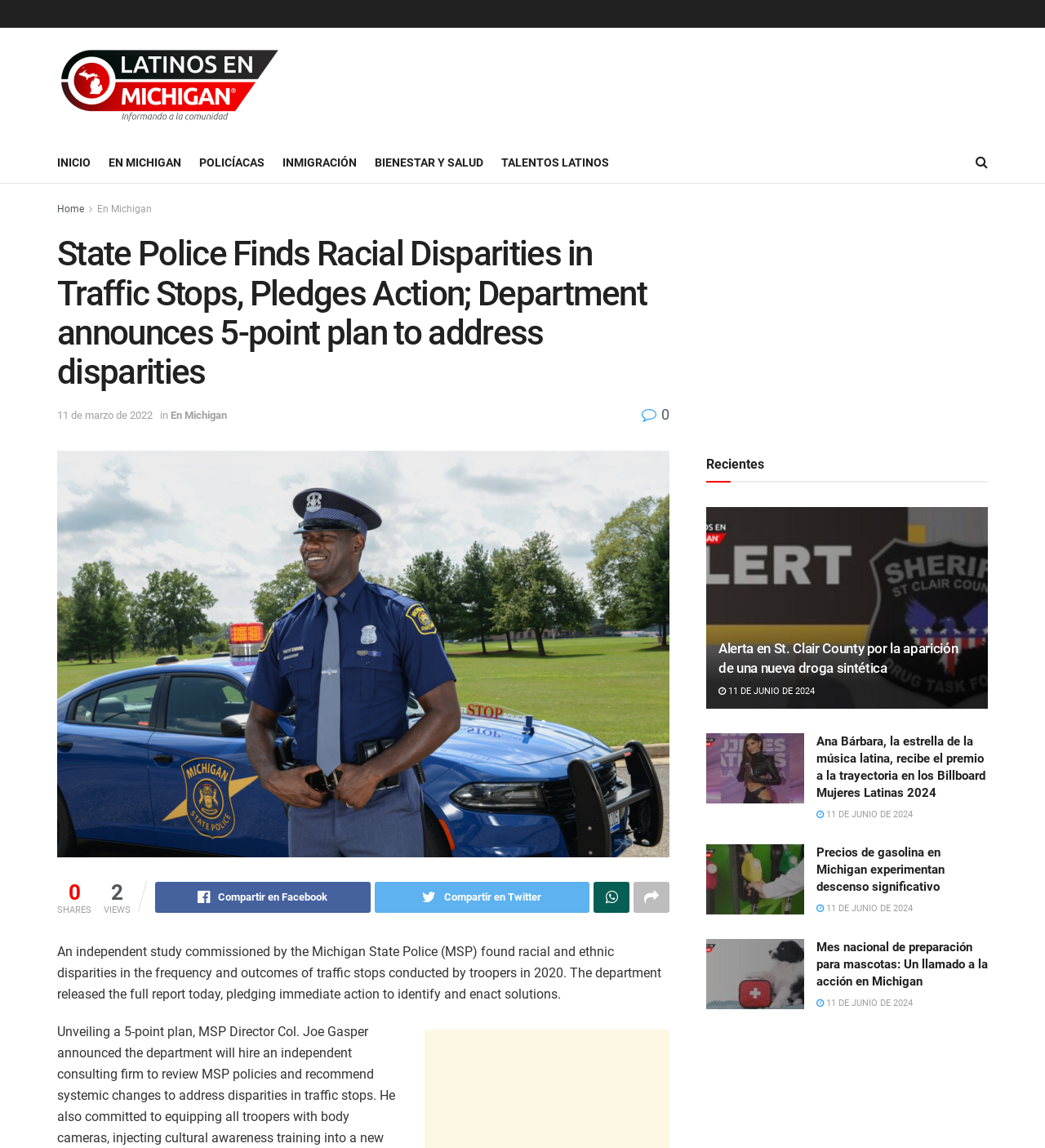Please provide the bounding box coordinates for the element that needs to be clicked to perform the following instruction: "Share on Facebook". The coordinates should be given as four float numbers between 0 and 1, i.e., [left, top, right, bottom].

[0.148, 0.768, 0.354, 0.795]